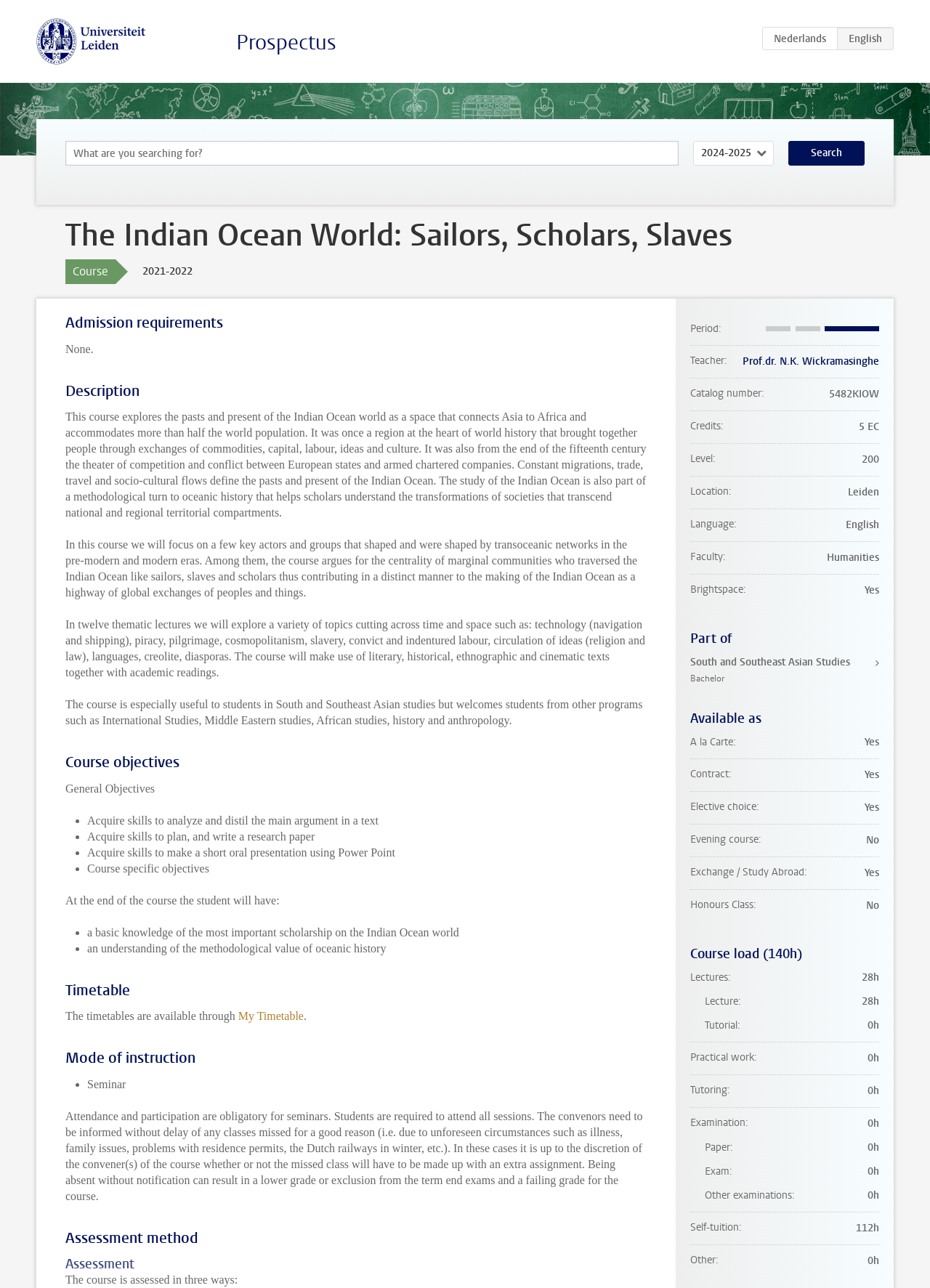Convey a detailed summary of the webpage, mentioning all key elements.

This webpage is a course prospectus for "The Indian Ocean World: Sailors, Scholars, Slaves" at Universiteit Leiden. At the top of the page, there is a Universiteit Leiden logo and a link to the university's homepage. Below this, there are links to the prospectus and a language selection option.

The main content of the page is divided into several sections. The first section displays the course title, "The Indian Ocean World: Sailors, Scholars, Slaves", and the academic year, "2021-2022". 

Below this, there is a search box and a dropdown menu to select the academic year. On the right side of the page, there is a button to search for courses.

The course description section provides an overview of the course, which explores the past and present of the Indian Ocean world, focusing on key actors and groups that shaped and were shaped by transoceanic networks. The course objectives, admission requirements, and timetable are also outlined.

The page also includes a section on course objectives, which lists the skills and knowledge students will acquire upon completing the course. There is a section on the mode of instruction, which is a seminar, and attendance and participation are obligatory.

The assessment method is explained, which includes a research paper, oral presentation, and participation. The course is assessed in three ways, and the assessment details are provided.

At the bottom of the page, there is a section with additional course information, including the teacher, catalog number, credits, level, location, language, and faculty.